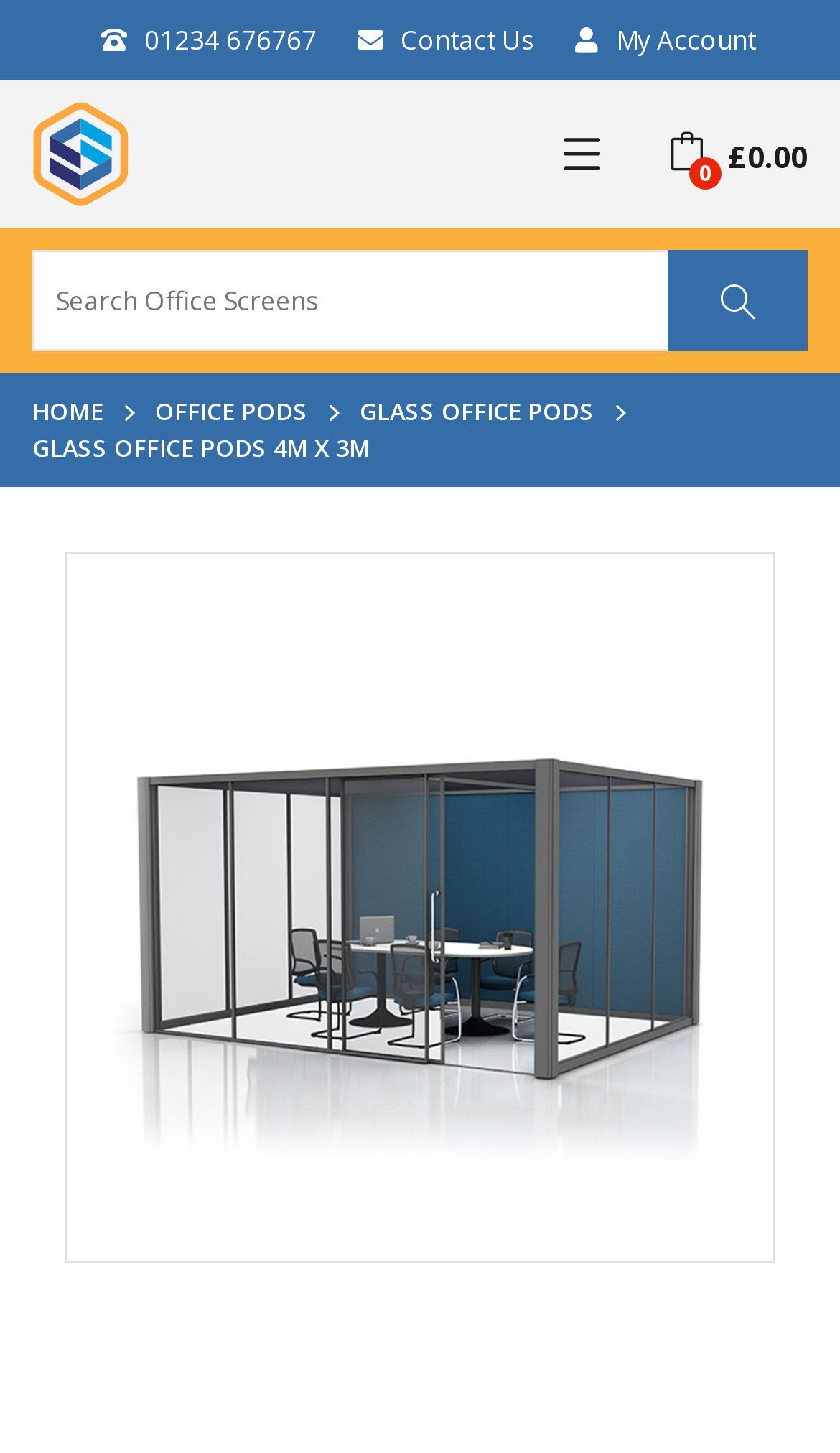Provide the bounding box coordinates of the section that needs to be clicked to accomplish the following instruction: "Go to office pods page."

[0.185, 0.272, 0.367, 0.295]